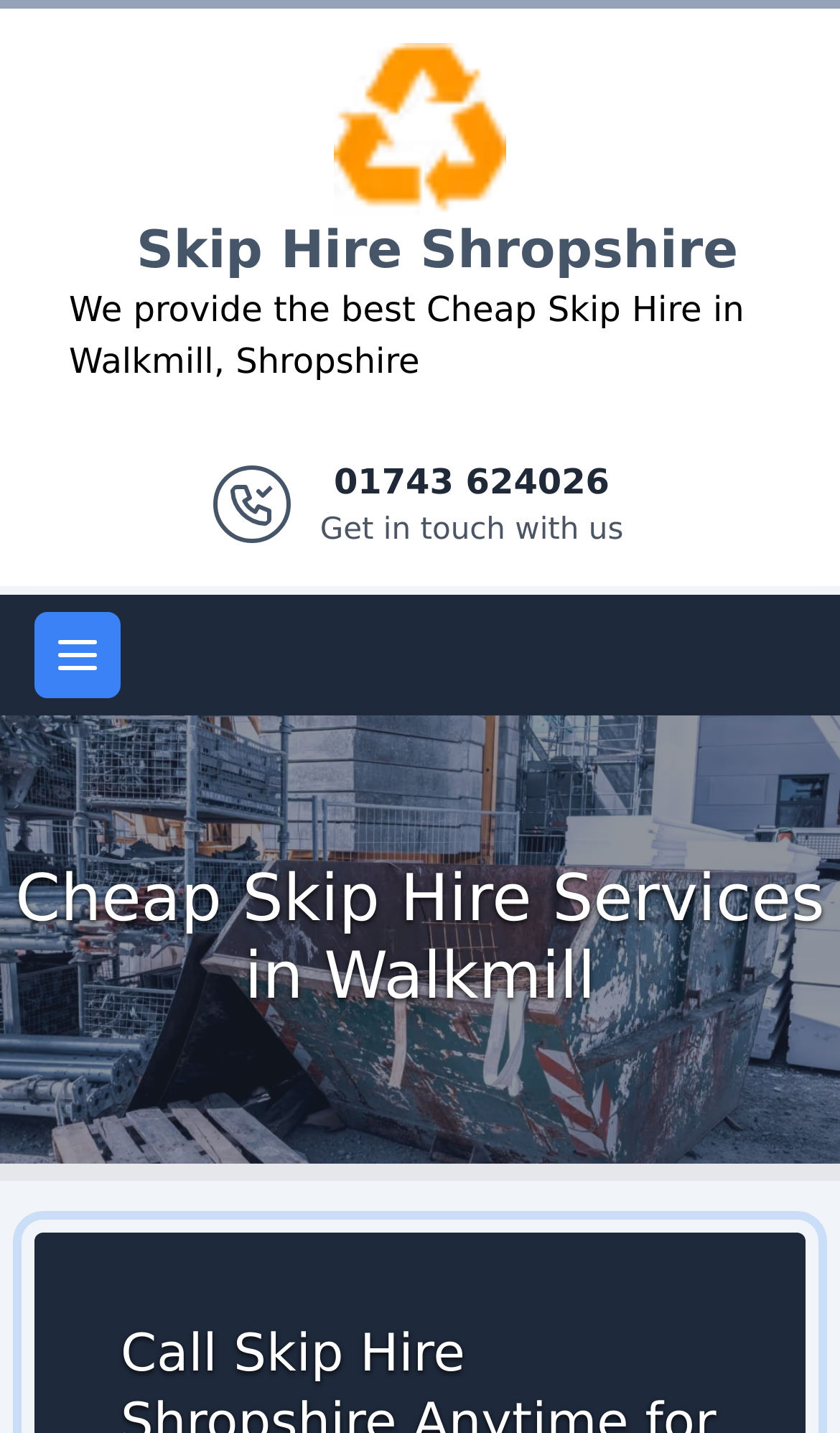What is the logo of Skip Hire Shropshire?
Respond to the question with a well-detailed and thorough answer.

I found the logo by looking at the image element with the text 'Skip Hire Shropshire' which is located at the top left of the webpage, inside the banner element.